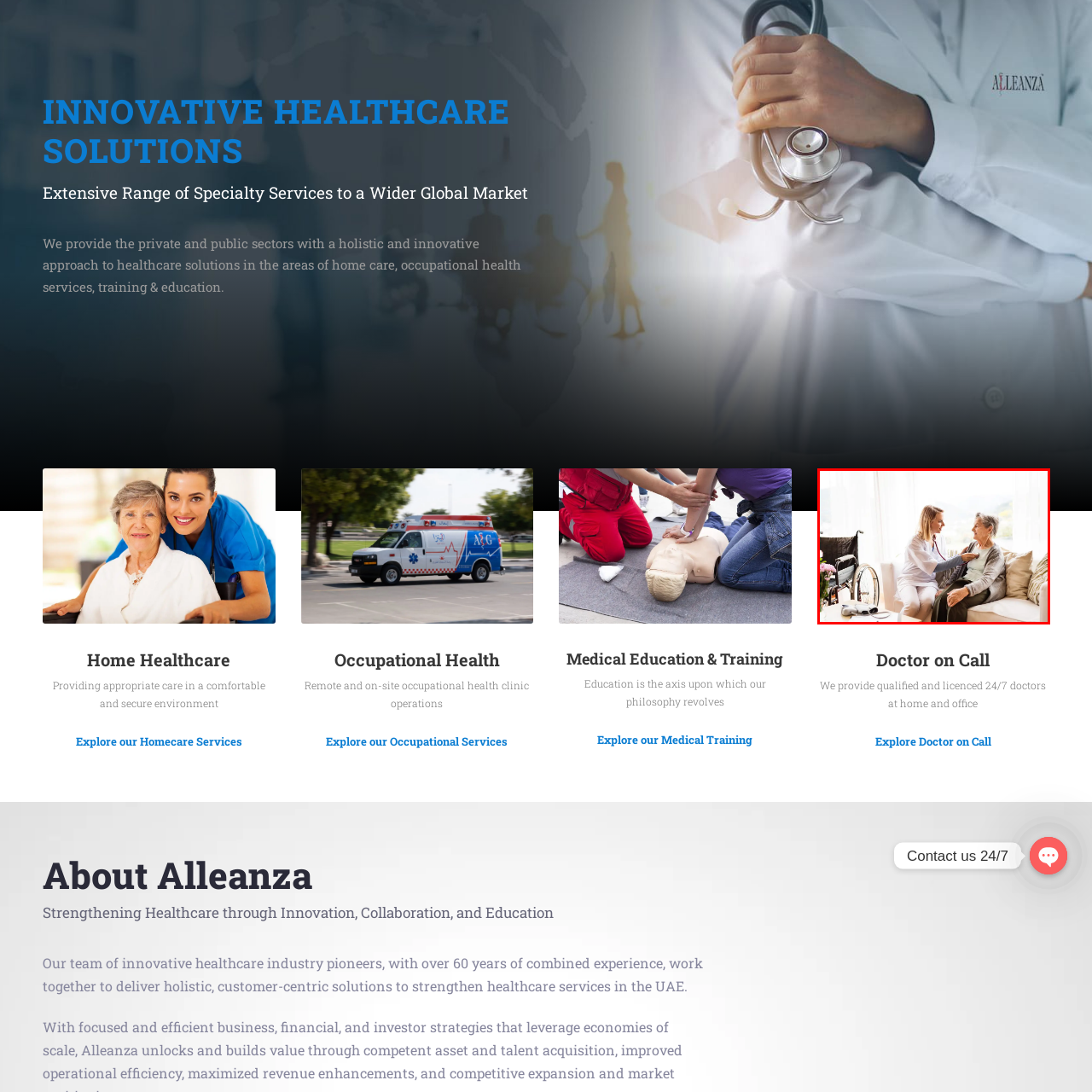Please analyze the elements within the red highlighted area in the image and provide a comprehensive answer to the following question: What is visible in the background?

A wheelchair is visible in the background, indicating that the home setting is equipped for individuals with mobility challenges, which is an important aspect of home healthcare services.